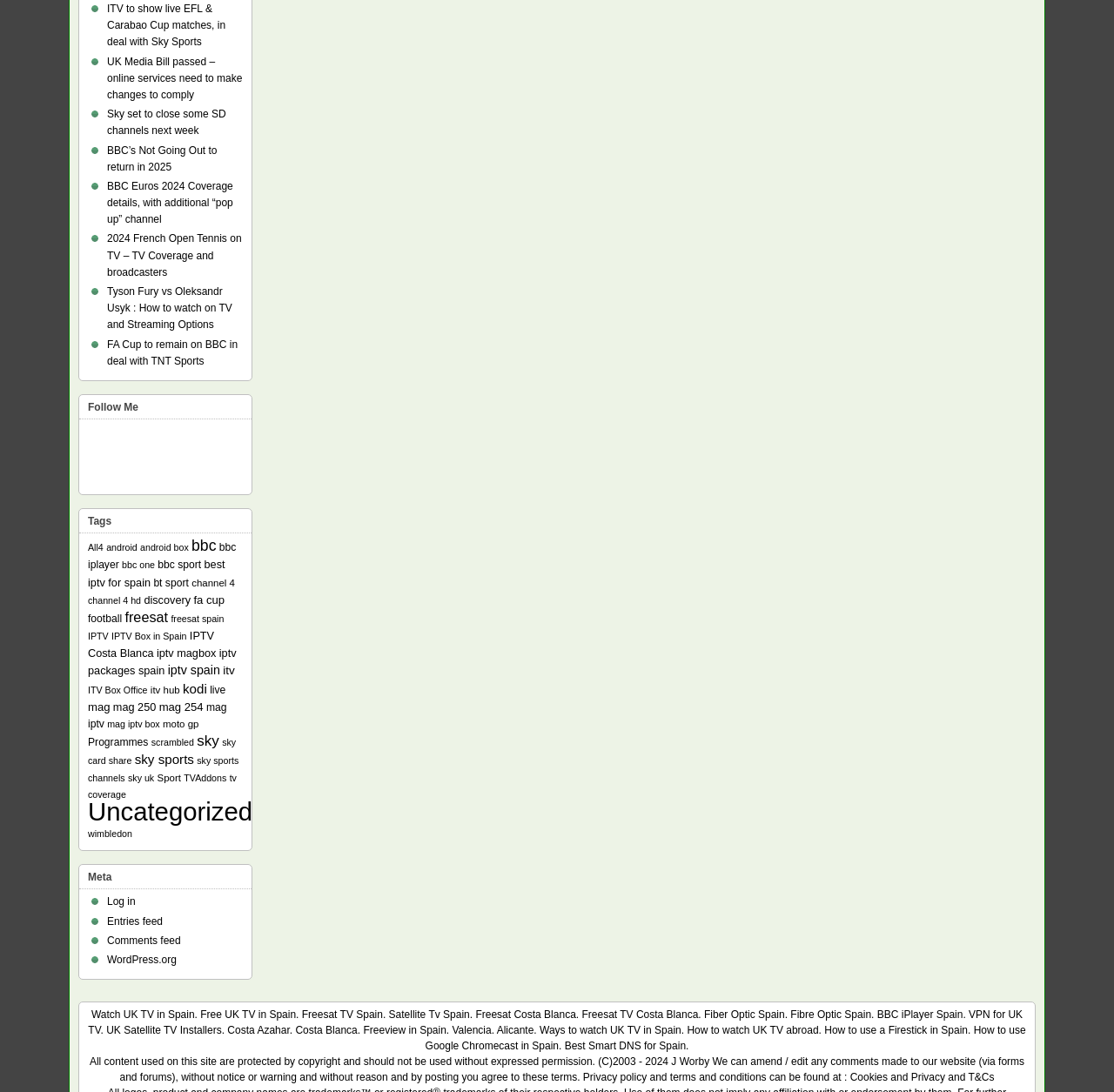Provide the bounding box coordinates for the specified HTML element described in this description: "Cookies and Privacy and T&Cs". The coordinates should be four float numbers ranging from 0 to 1, in the format [left, top, right, bottom].

[0.763, 0.981, 0.893, 0.992]